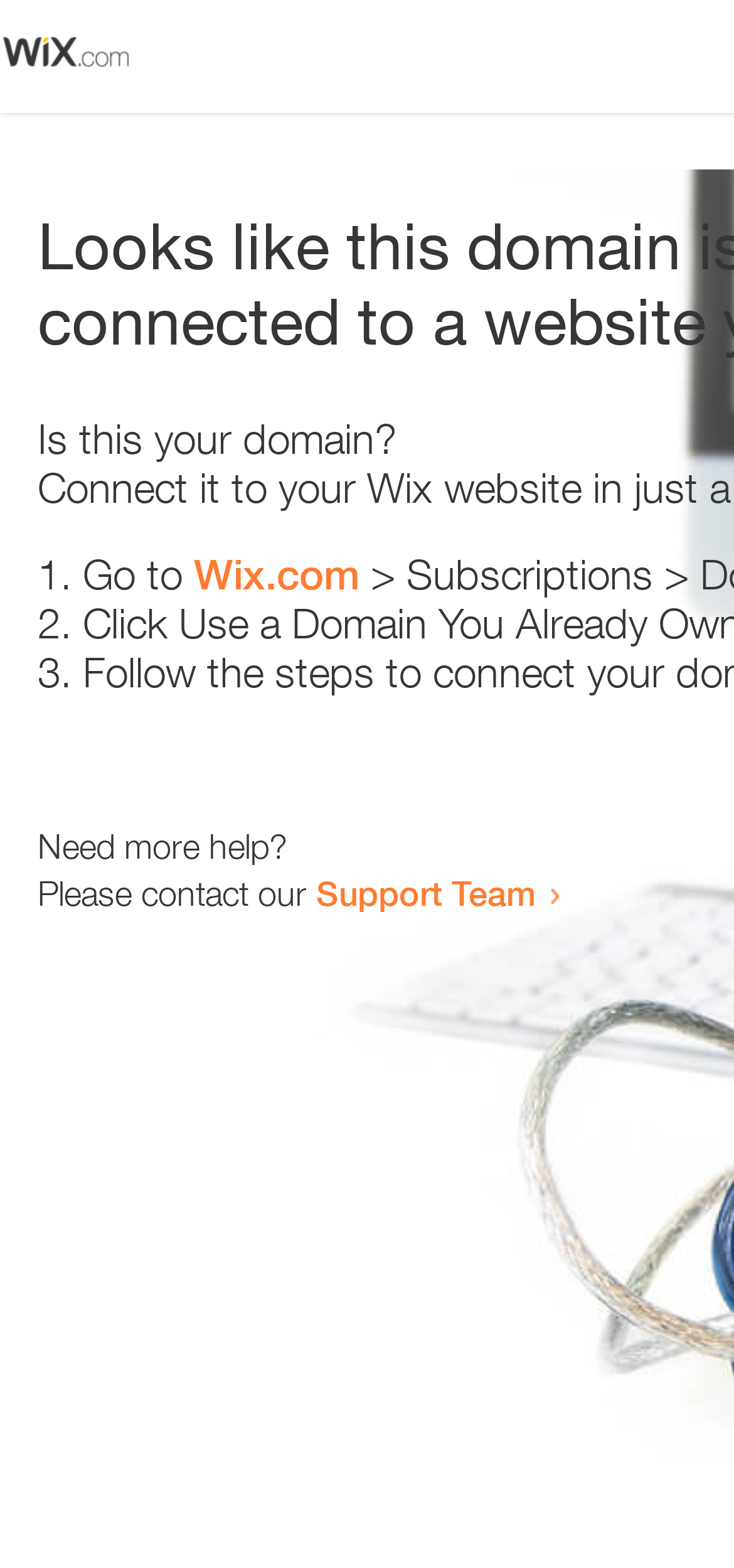Please respond in a single word or phrase: 
What is the domain being referred to?

Wix.com